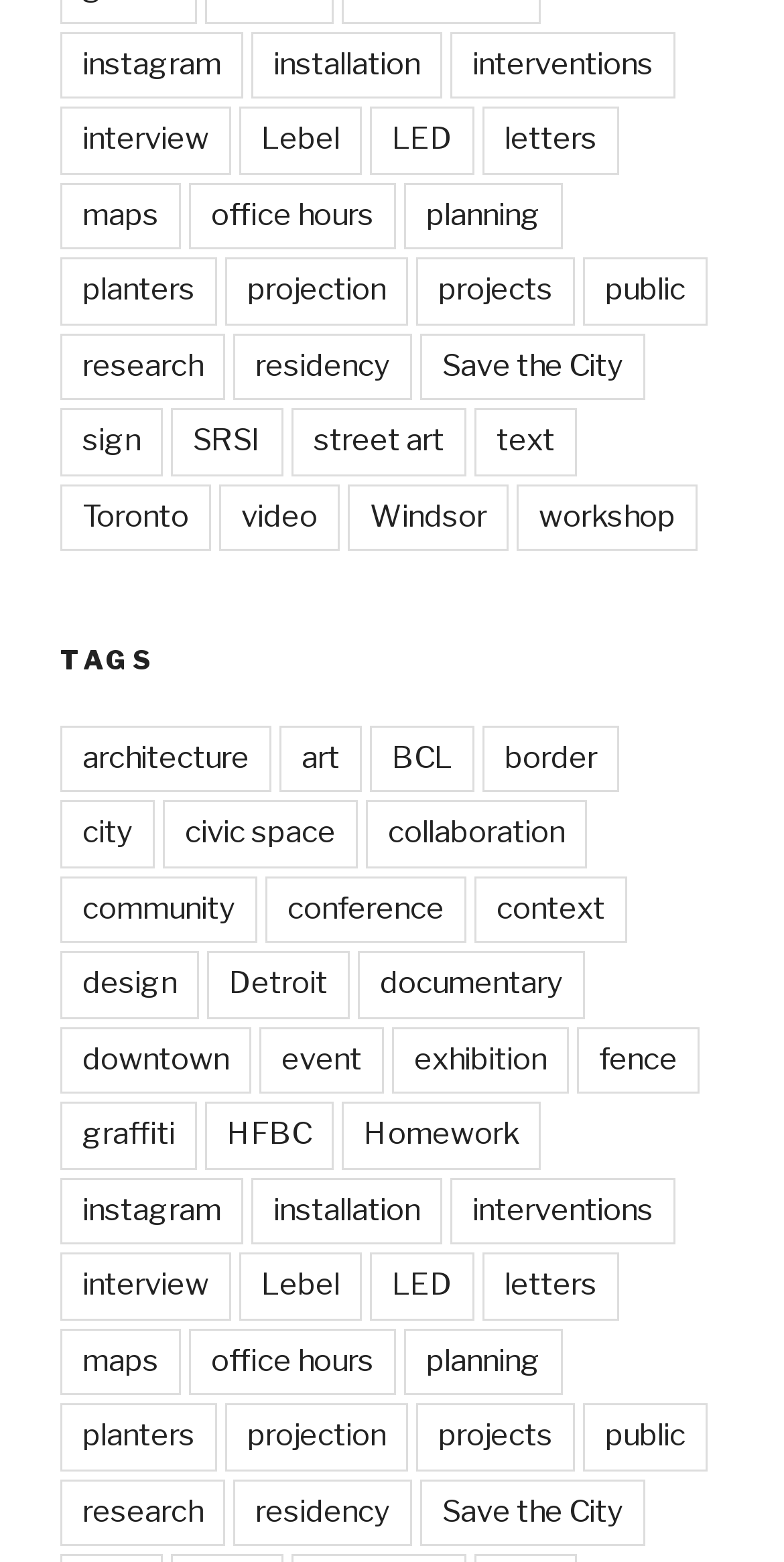Pinpoint the bounding box coordinates of the element that must be clicked to accomplish the following instruction: "explore the projects". The coordinates should be in the format of four float numbers between 0 and 1, i.e., [left, top, right, bottom].

[0.531, 0.165, 0.733, 0.208]